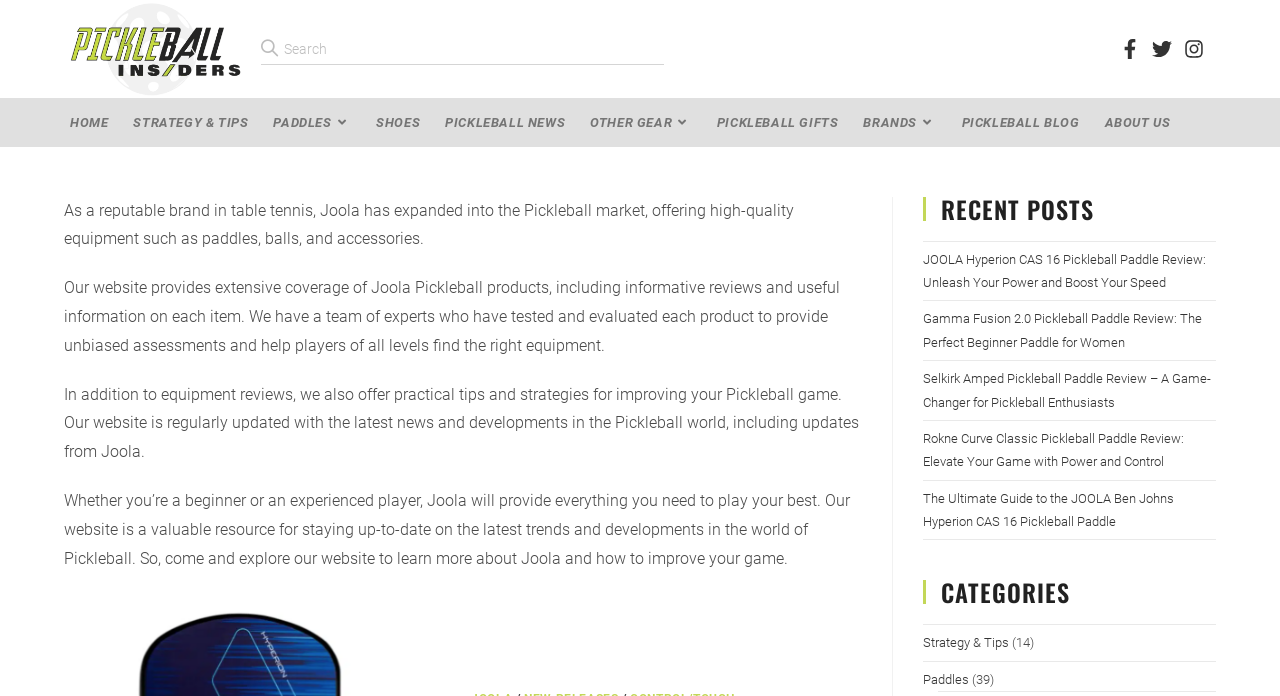Please respond in a single word or phrase: 
What is the name of the first recent post?

JOOLA Hyperion CAS 16 Pickleball Paddle Review